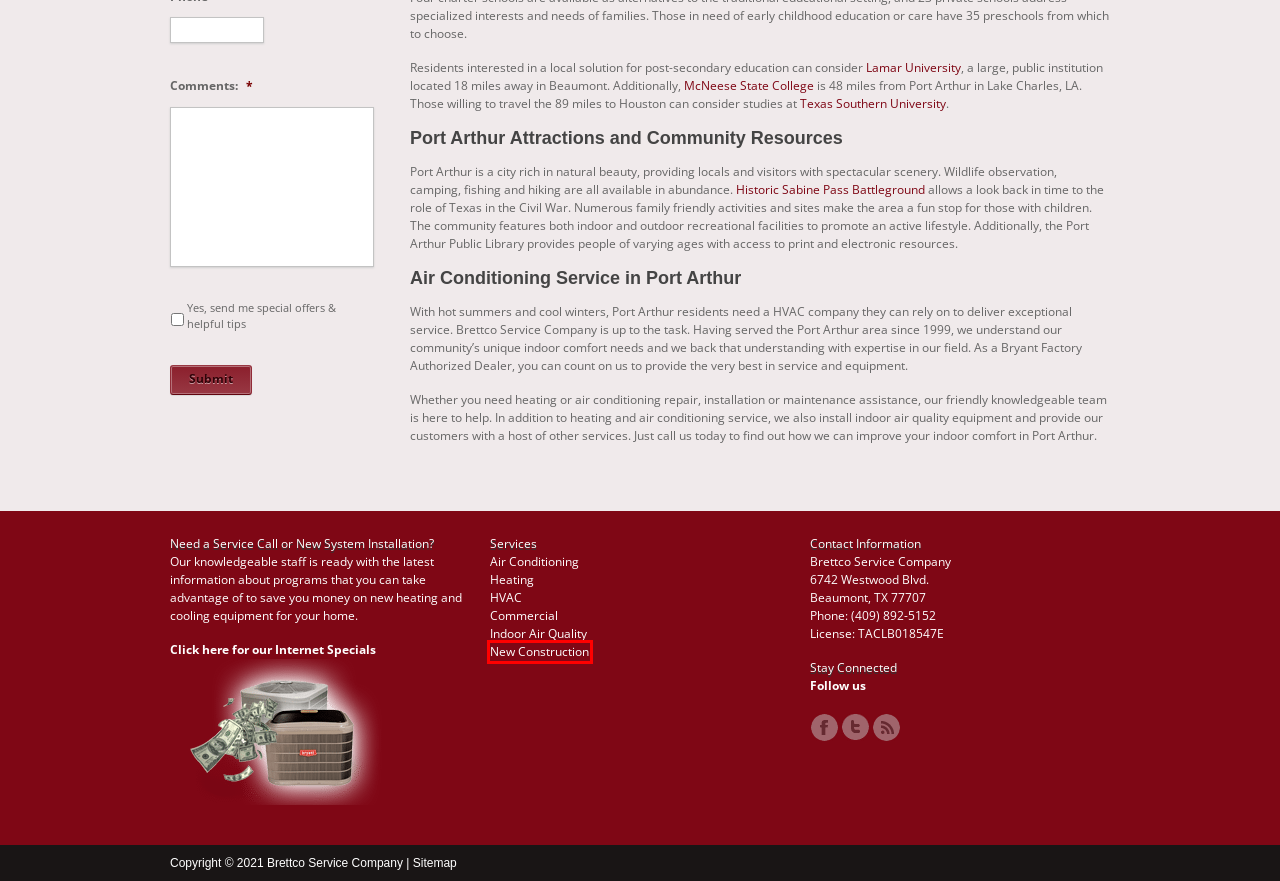You are looking at a screenshot of a webpage with a red bounding box around an element. Determine the best matching webpage description for the new webpage resulting from clicking the element in the red bounding box. Here are the descriptions:
A. Beaumont New Construction HVAC Contractor Services
B. Texas Southern University
C. Indoor Air Cleaners, Purifiers, and Humidifiers Beaumont , TX
D. Beaumont HVAC Contractors | HVAC Installation and Repair
E. Air Conditioning Installation & Repair Services in Beaumont, TX
F. Comments on: Port Arthur, TX
G. McNeese State University in Lake Charles, Louisiana
H. Beaumont Heating Contractor | Heating Repair and Installation

A